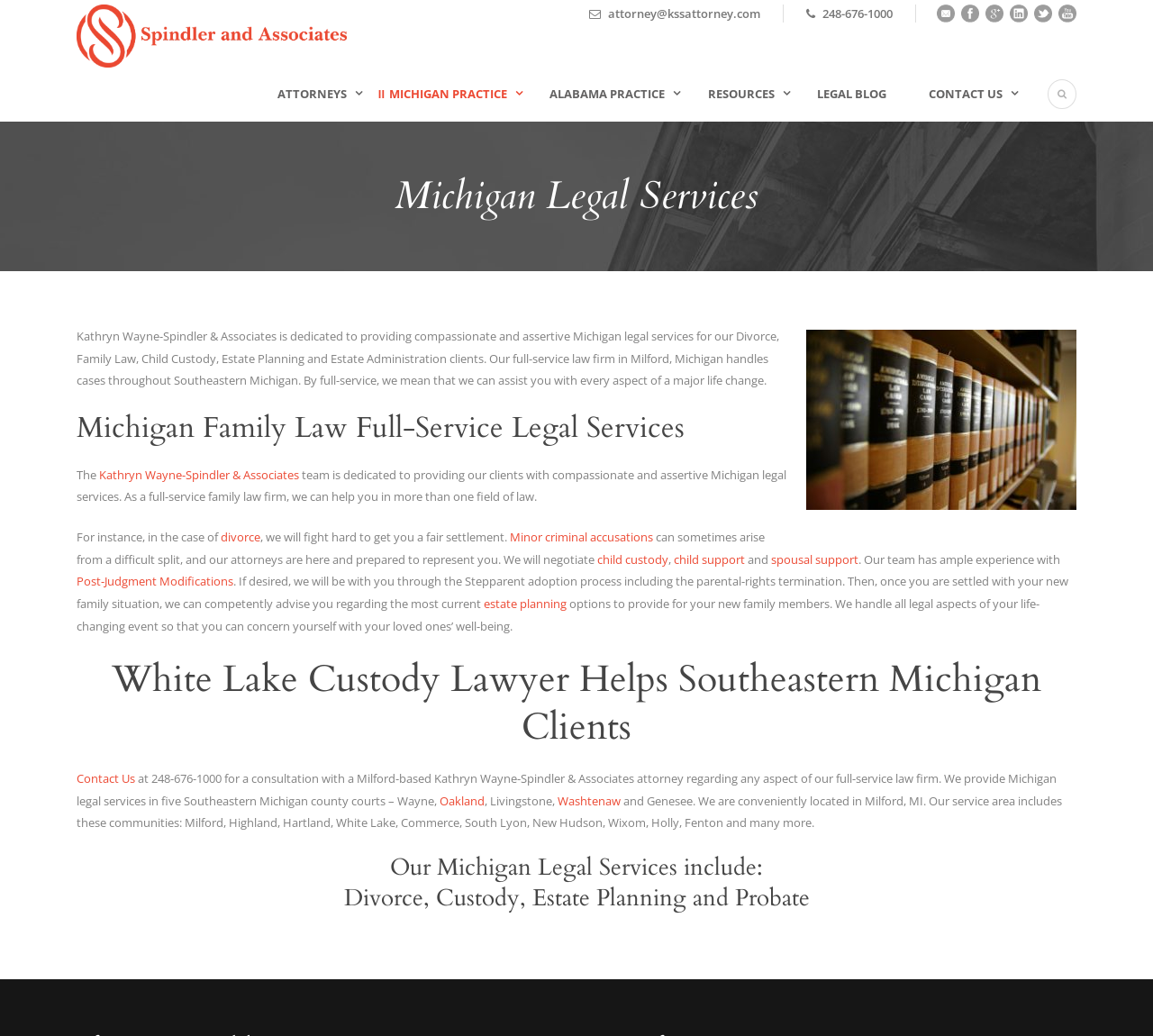Refer to the screenshot and answer the following question in detail:
What counties in Michigan does the firm serve?

I found this information by reading the text on the webpage, which lists these five counties as part of the firm's service area.